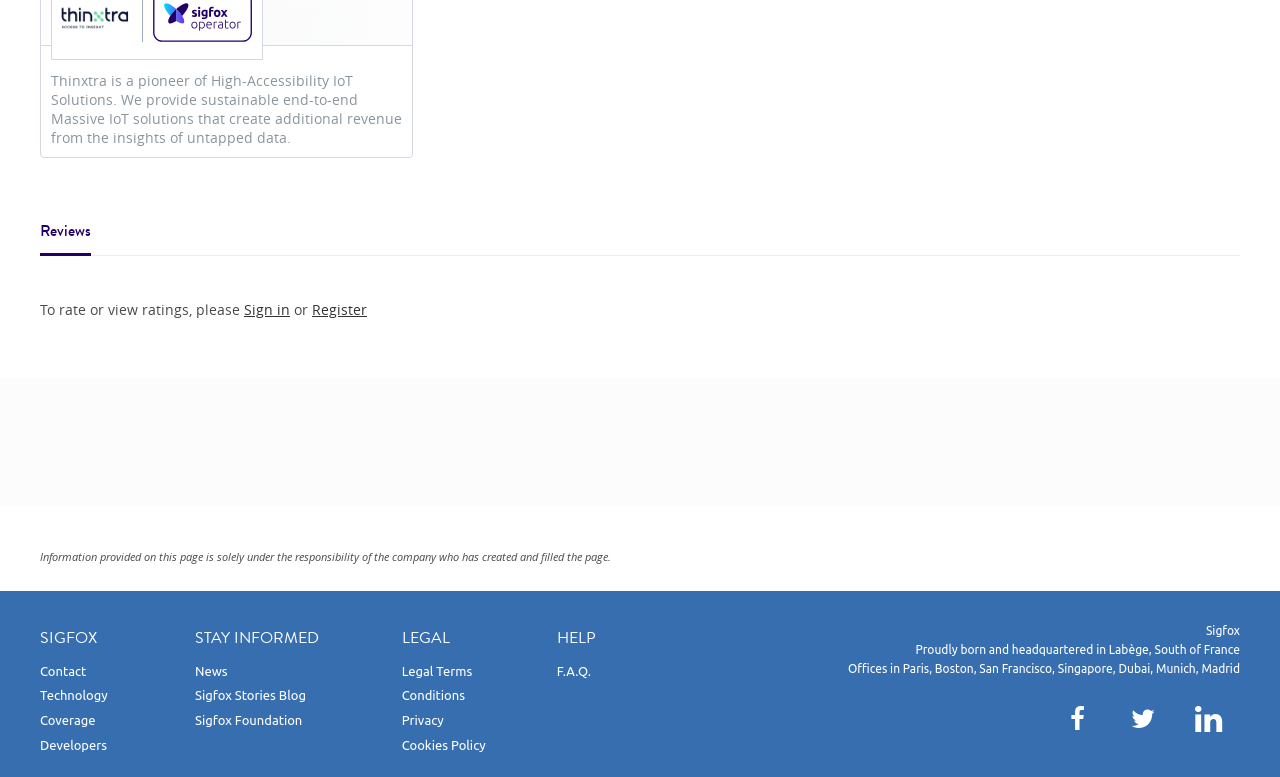Locate the bounding box coordinates of the segment that needs to be clicked to meet this instruction: "Contact Sigfox".

[0.031, 0.854, 0.067, 0.872]